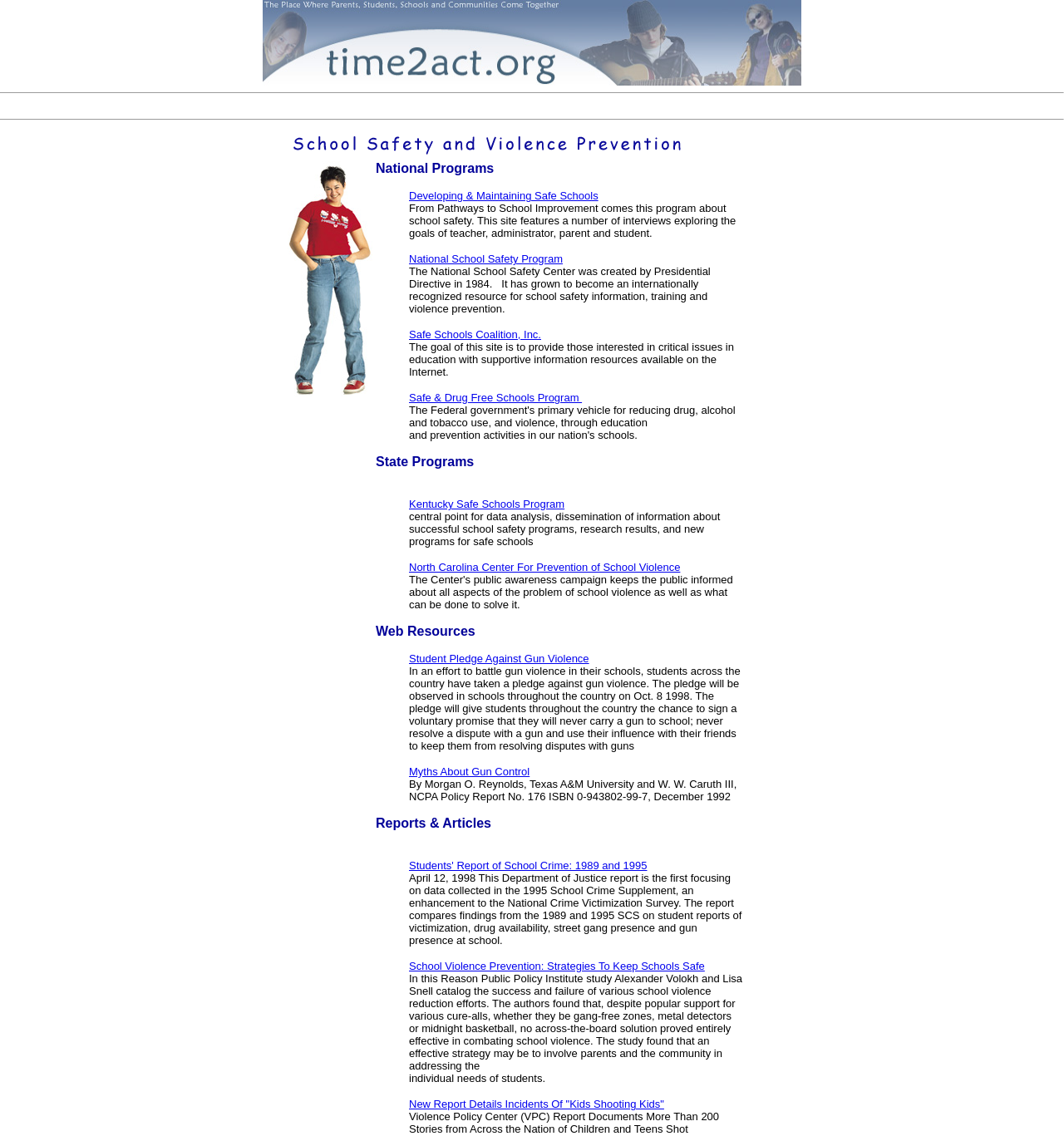Determine the bounding box for the UI element as described: "2015". The coordinates should be represented as four float numbers between 0 and 1, formatted as [left, top, right, bottom].

None